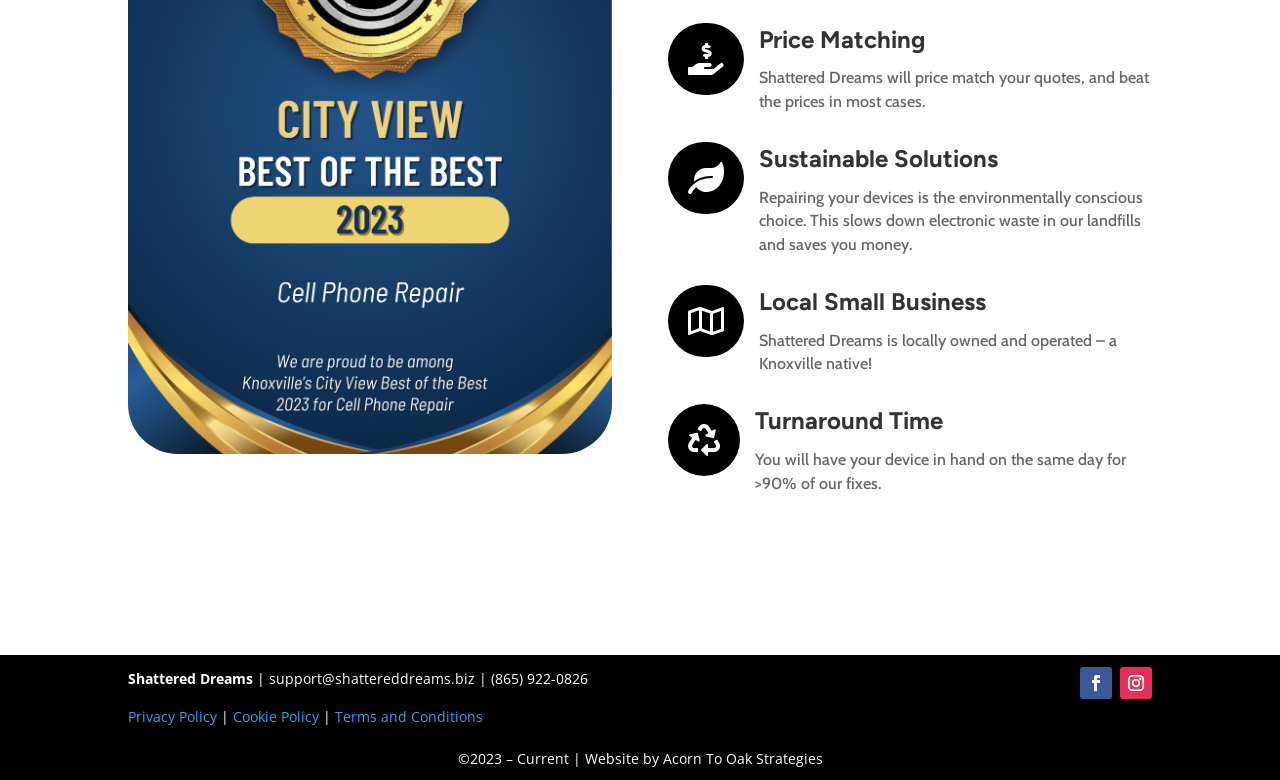Using the information in the image, could you please answer the following question in detail:
What is the phone number of the business?

The phone number of the business can be found at the bottom of the webpage, in the content info section, next to the email address 'support@shattereddreams.biz'.